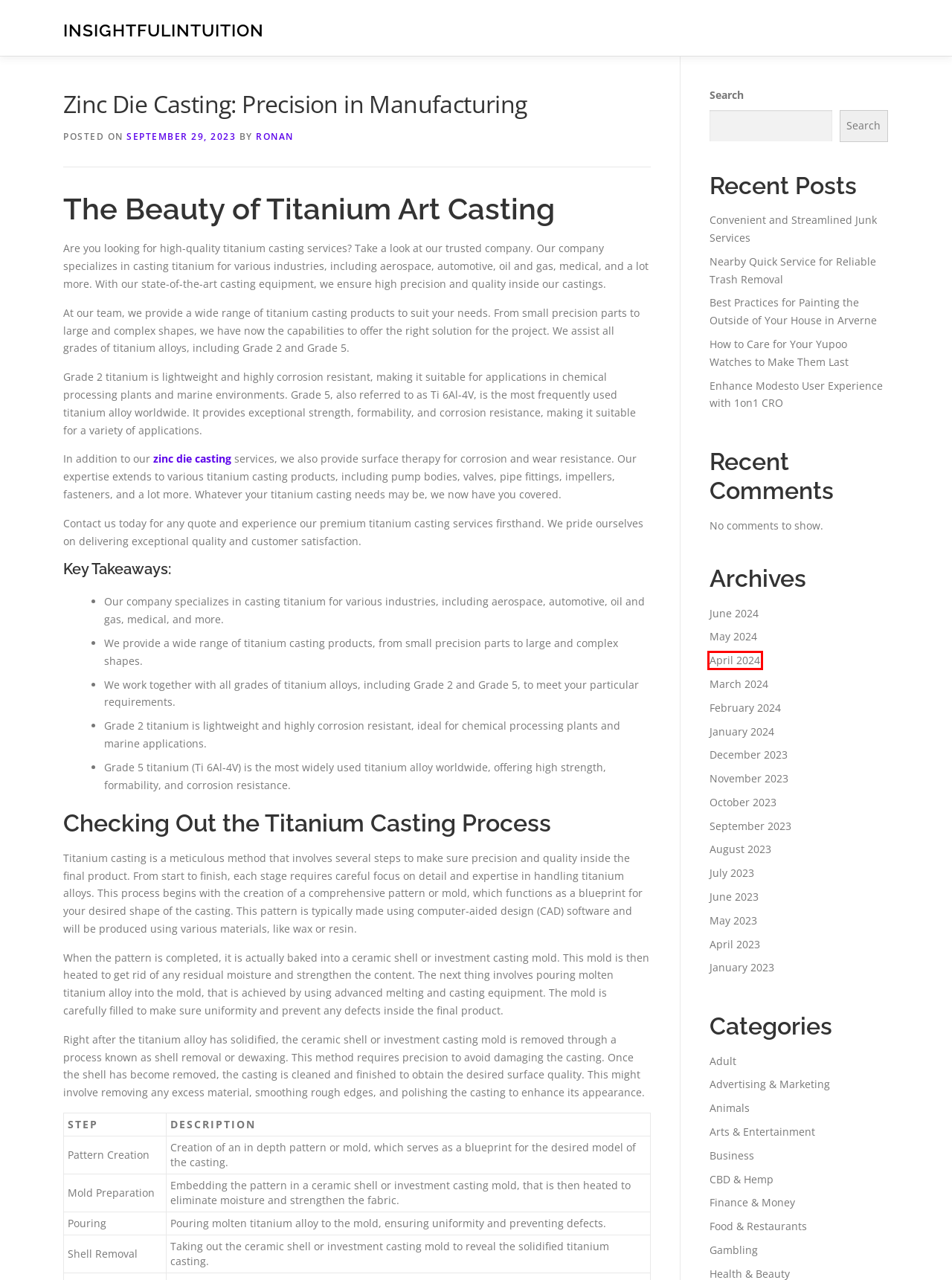A screenshot of a webpage is given, marked with a red bounding box around a UI element. Please select the most appropriate webpage description that fits the new page after clicking the highlighted element. Here are the candidates:
A. Privacy Policy – InsightfulIntuition
B. Animals – InsightfulIntuition
C. April 2024 – InsightfulIntuition
D. June 2023 – InsightfulIntuition
E. Gambling – InsightfulIntuition
F. How to Care for Your Yupoo Watches to Make Them Last – InsightfulIntuition
G. May 2024 – InsightfulIntuition
H. CBD & Hemp – InsightfulIntuition

C